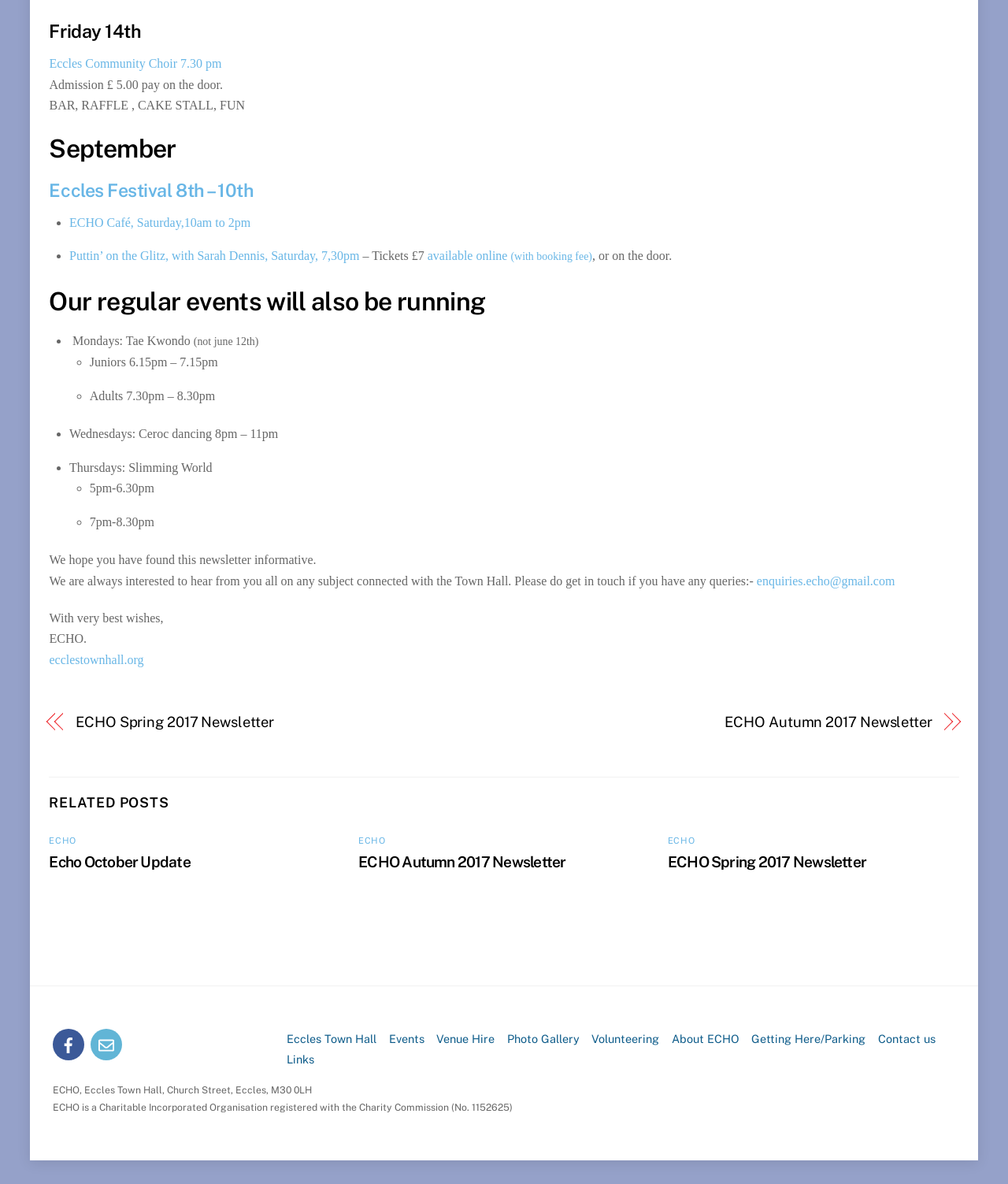Kindly determine the bounding box coordinates for the clickable area to achieve the given instruction: "View the ECHO Autumn 2017 Newsletter".

[0.527, 0.601, 0.925, 0.619]